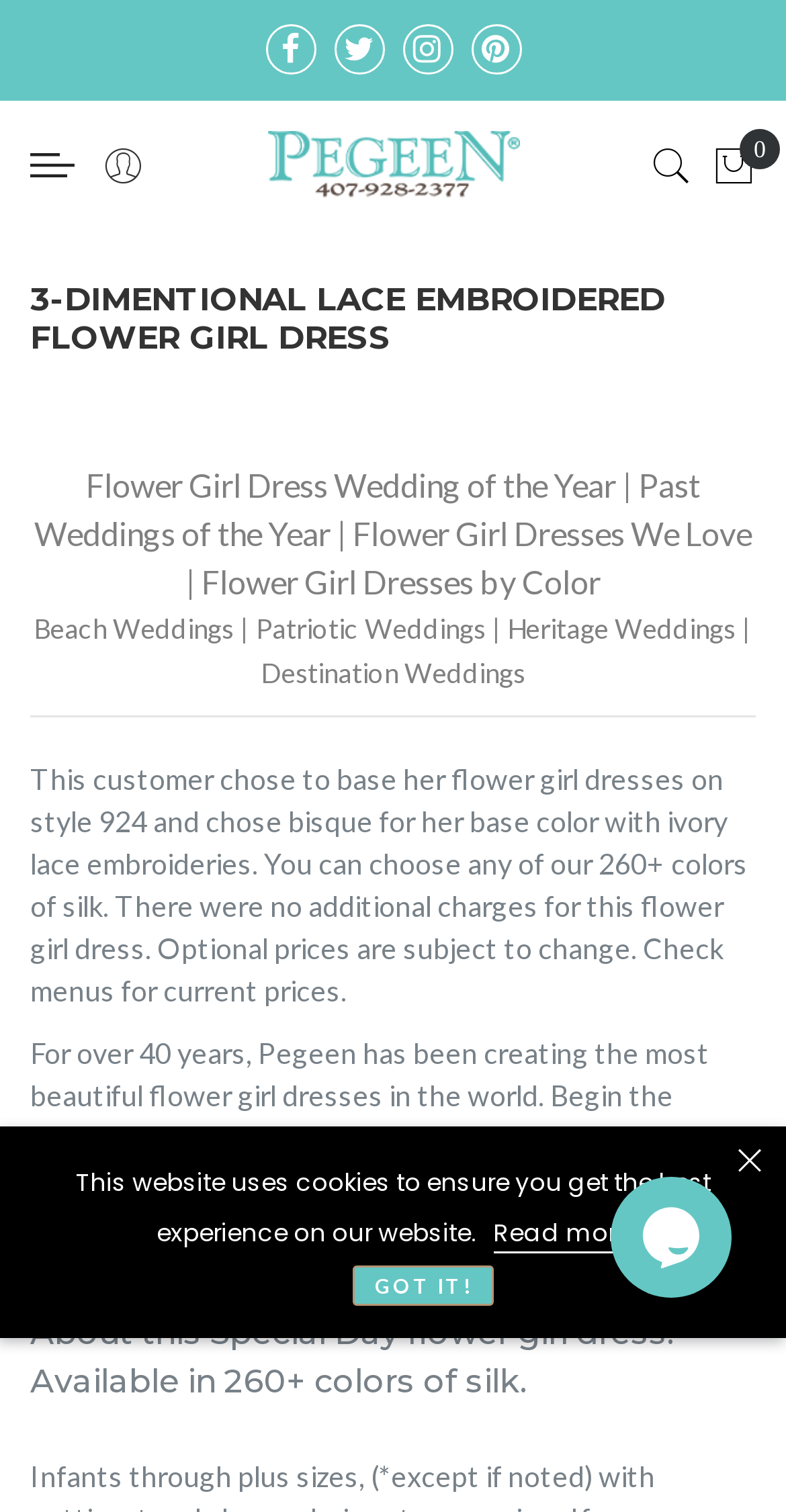Kindly determine the bounding box coordinates for the clickable area to achieve the given instruction: "Explore beskriv och exemplifiera hur servicetänkande kan komma till uttryck i en organisation".

None